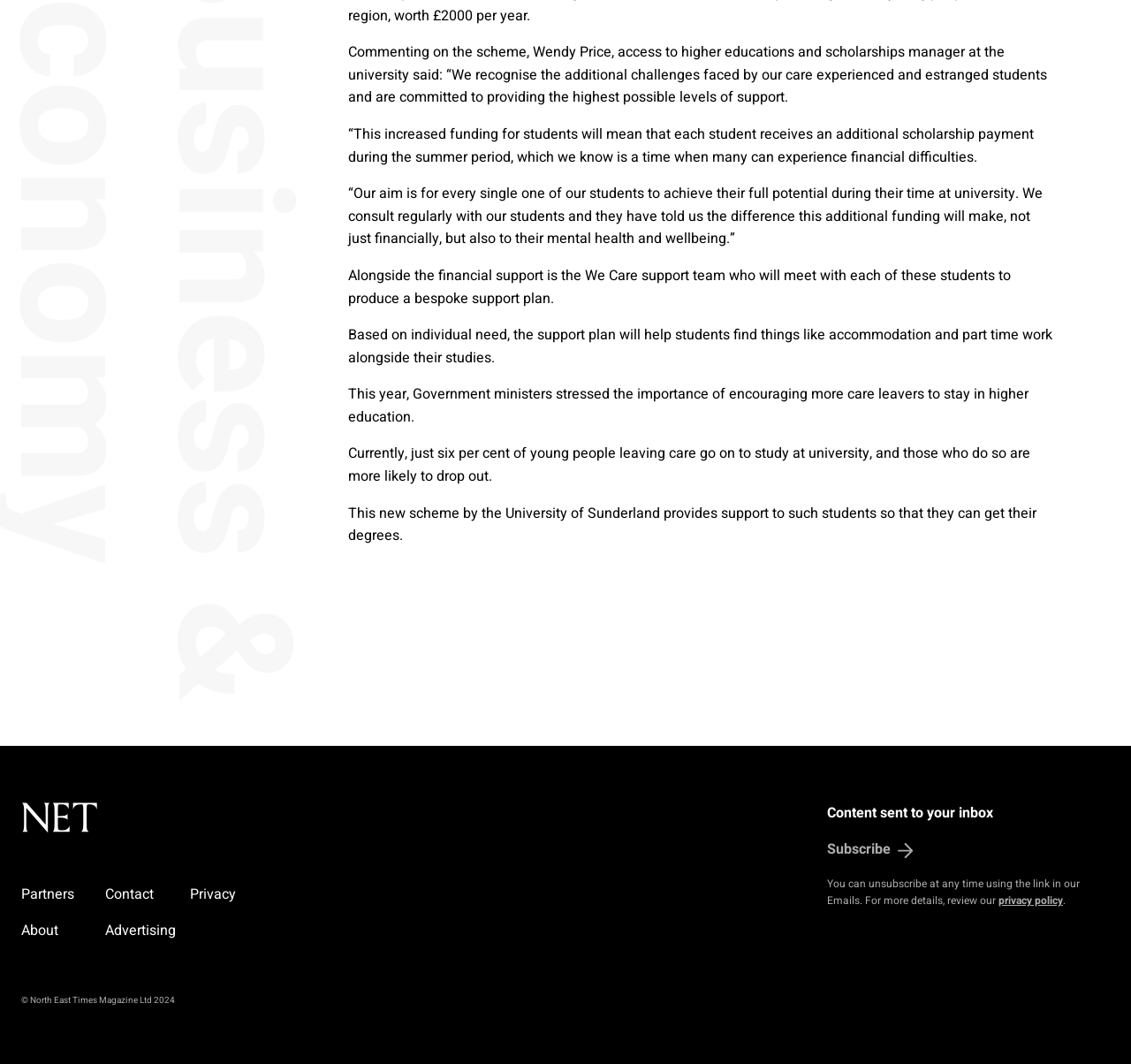From the screenshot, find the bounding box of the UI element matching this description: "About". Supply the bounding box coordinates in the form [left, top, right, bottom], each a float between 0 and 1.

[0.019, 0.865, 0.052, 0.885]